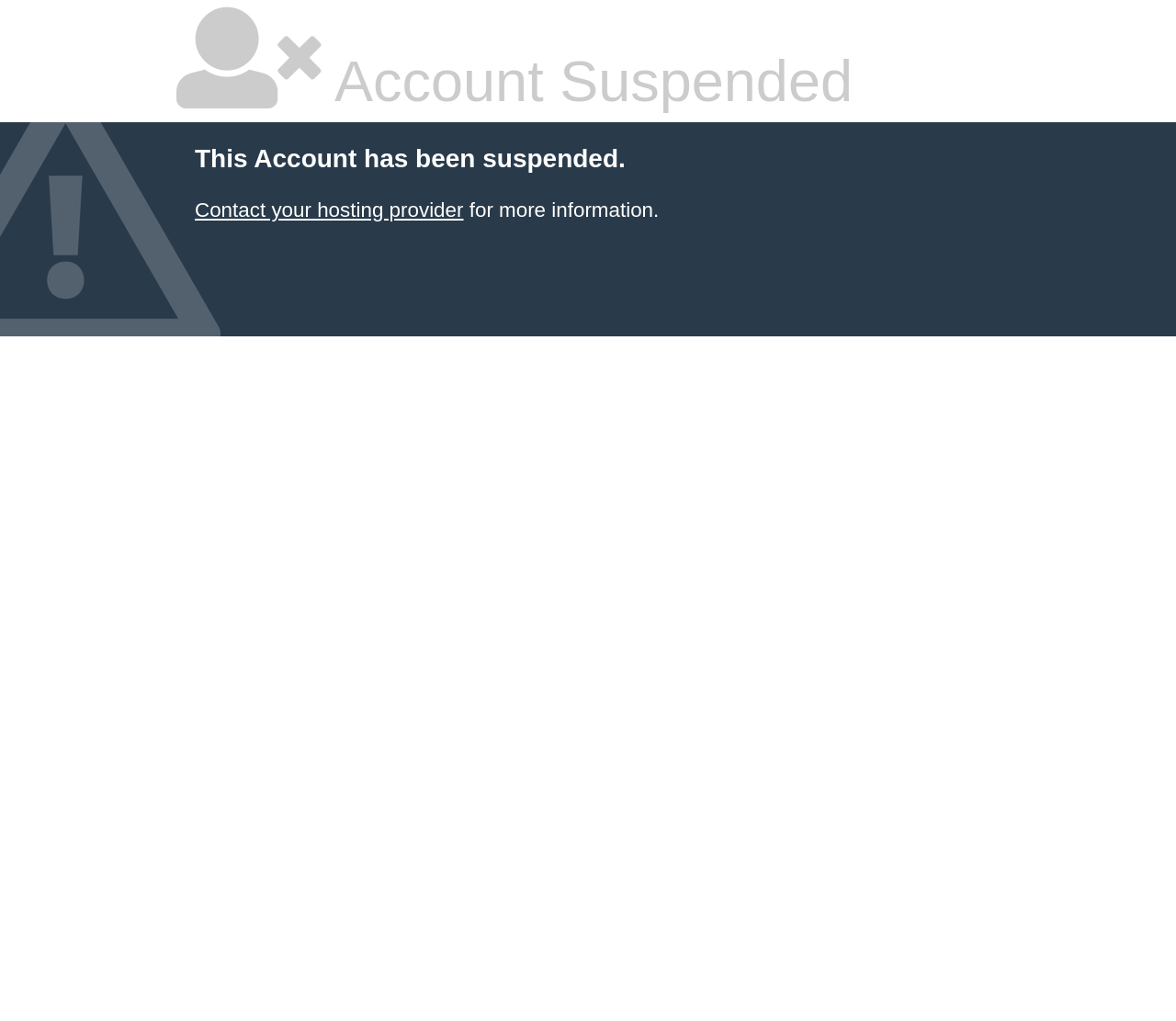Identify the bounding box for the element characterized by the following description: "Contact your hosting provider".

[0.166, 0.194, 0.394, 0.217]